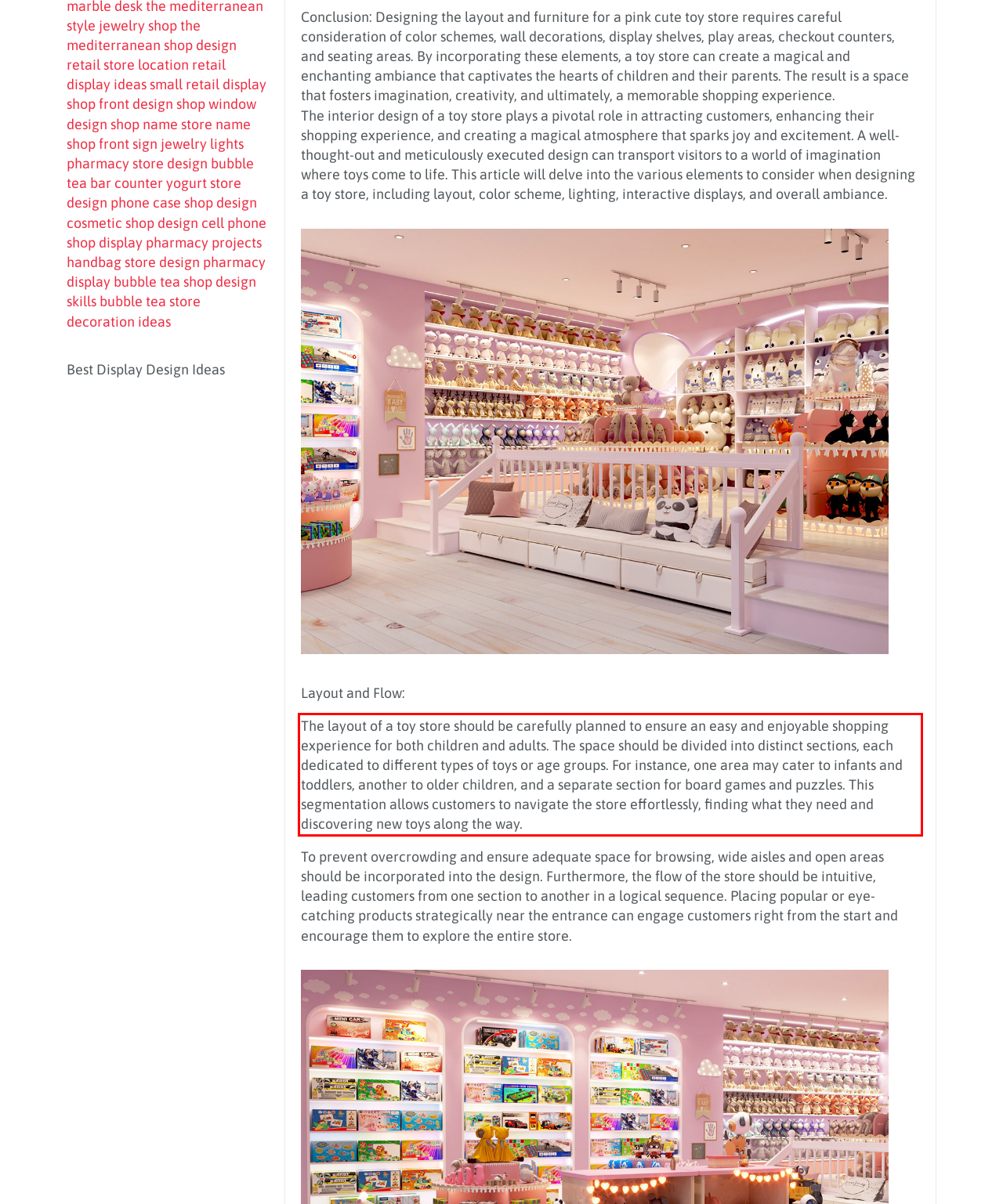You are provided with a screenshot of a webpage featuring a red rectangle bounding box. Extract the text content within this red bounding box using OCR.

The layout of a toy store should be carefully planned to ensure an easy and enjoyable shopping experience for both children and adults. The space should be divided into distinct sections, each dedicated to different types of toys or age groups. For instance, one area may cater to infants and toddlers, another to older children, and a separate section for board games and puzzles. This segmentation allows customers to navigate the store effortlessly, finding what they need and discovering new toys along the way.